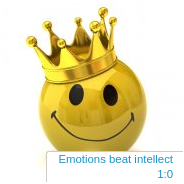Based on what you see in the screenshot, provide a thorough answer to this question: What is the theme represented by the image?

The image, with its cheerful smiley face and the caption 'Emotions beat intellect 1:0', represents the theme of prioritizing emotional connections and happiness, emphasizing the importance of emotions over intellect in a lighthearted context.